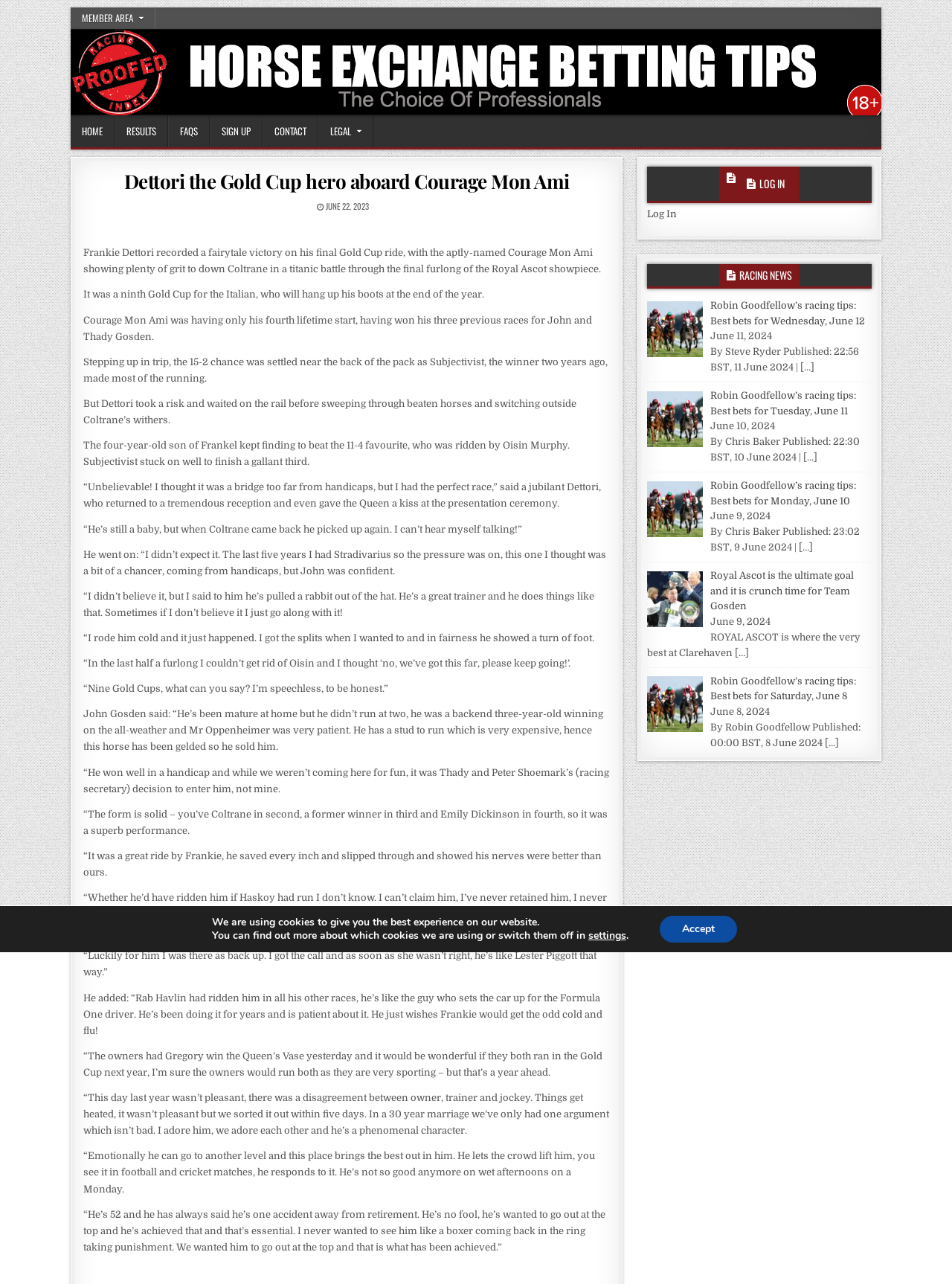Identify the bounding box coordinates for the element that needs to be clicked to fulfill this instruction: "Click the 'HOME' link". Provide the coordinates in the format of four float numbers between 0 and 1: [left, top, right, bottom].

[0.074, 0.09, 0.12, 0.115]